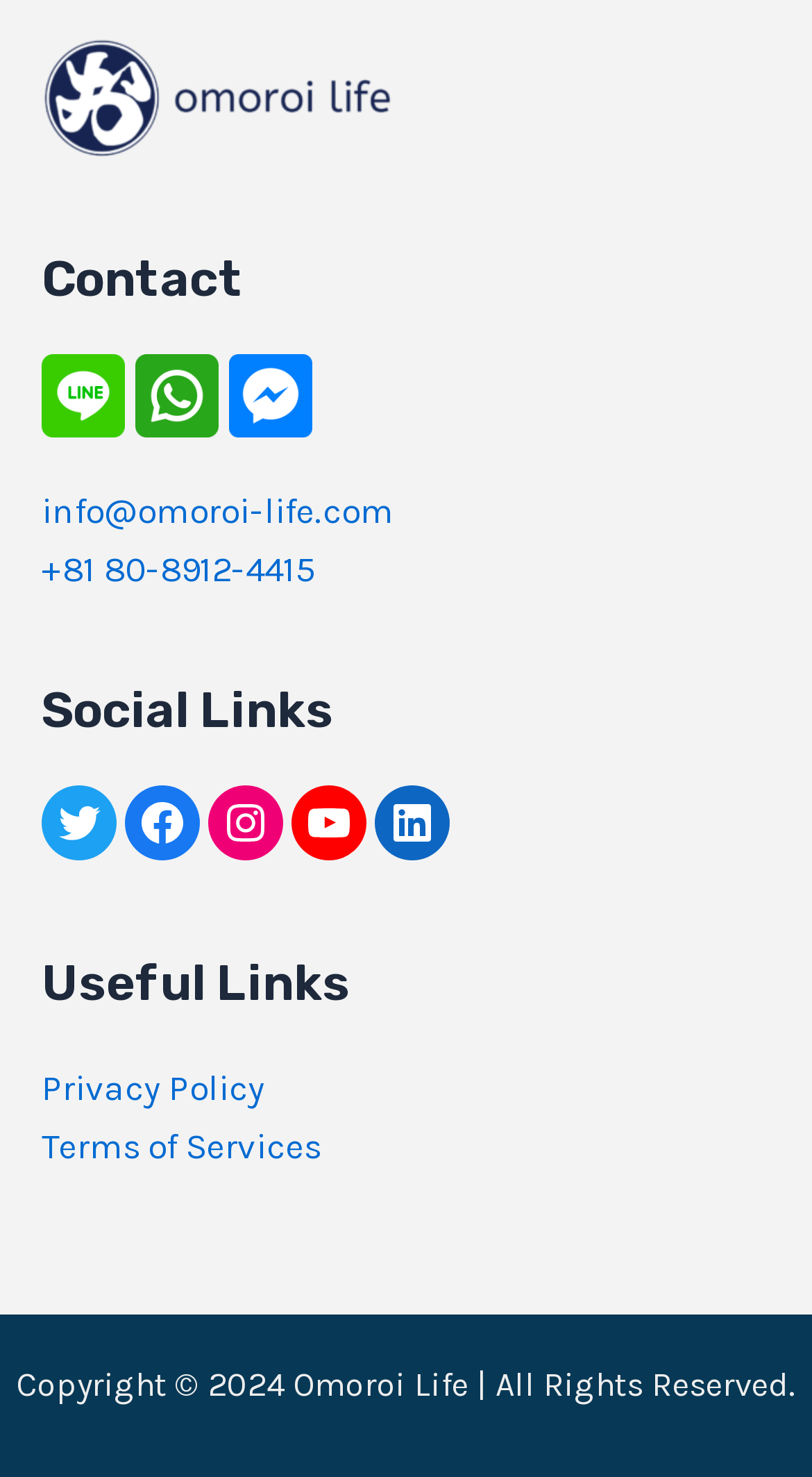Find the bounding box of the element with the following description: "YouTube". The coordinates must be four float numbers between 0 and 1, formatted as [left, top, right, bottom].

[0.359, 0.532, 0.451, 0.583]